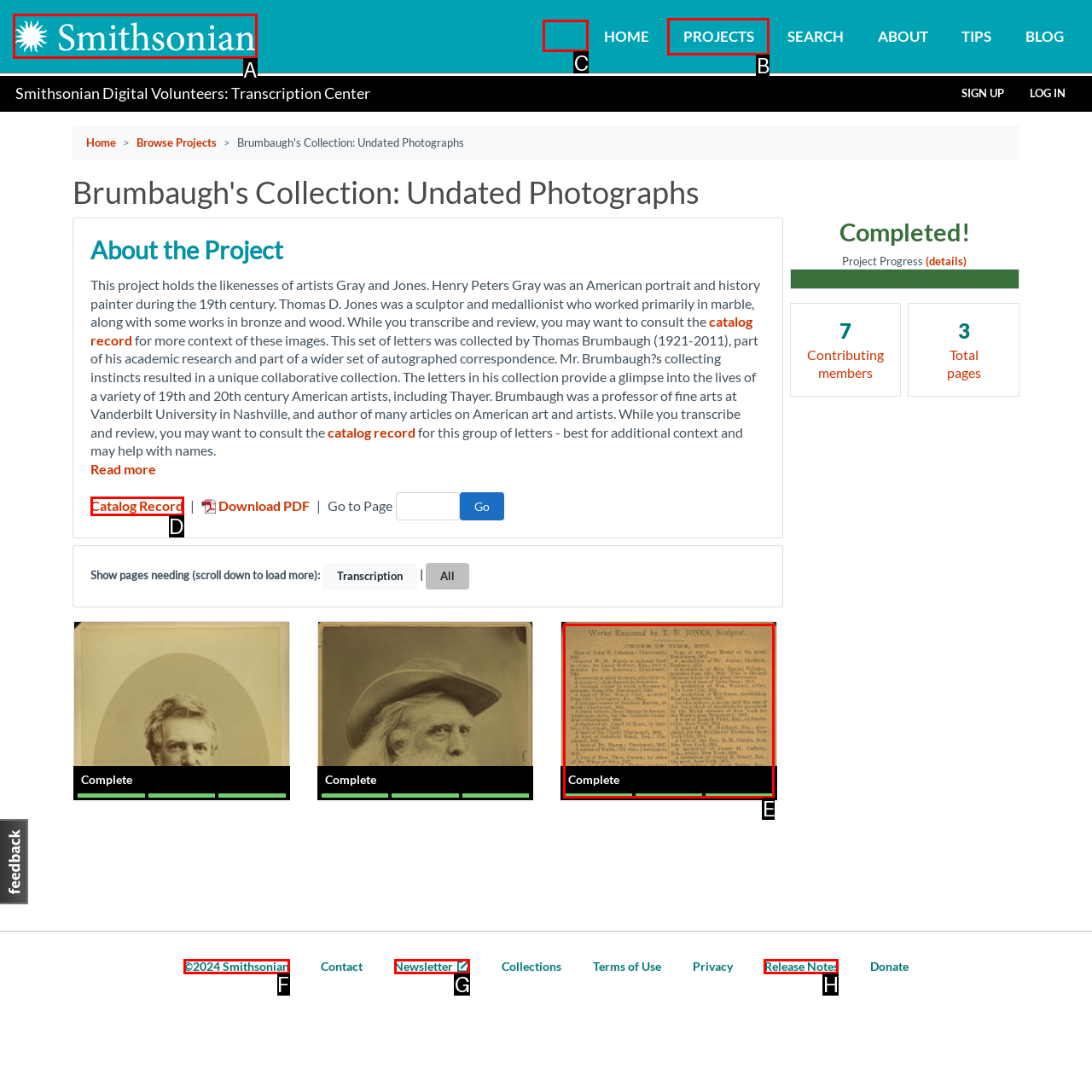Choose the correct UI element to click for this task: view previous message Answer using the letter from the given choices.

None